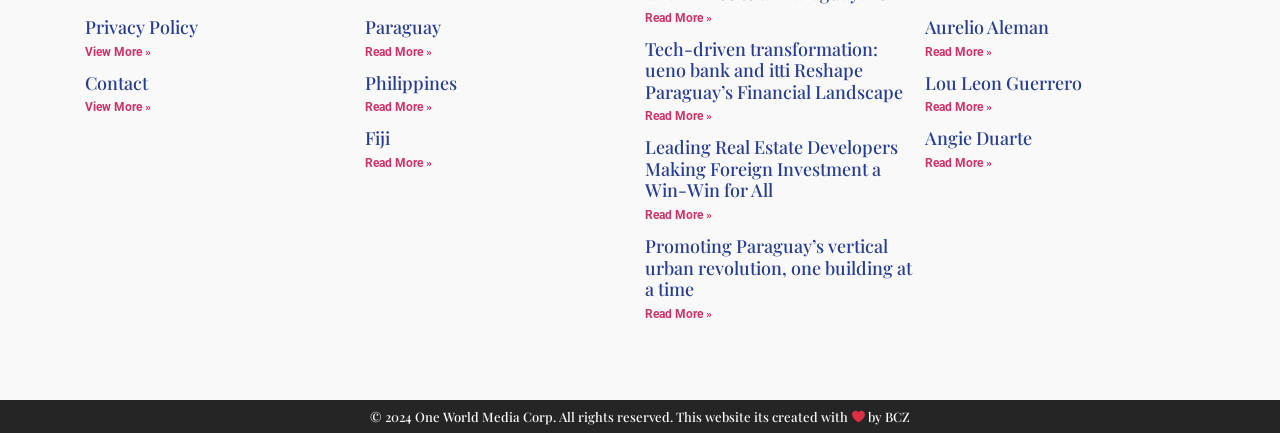Which country is mentioned in the third article?
Offer a detailed and full explanation in response to the question.

The third article is located at the top-right corner of the webpage, and its heading is 'Paraguay', which indicates that the country mentioned in this article is Paraguay.